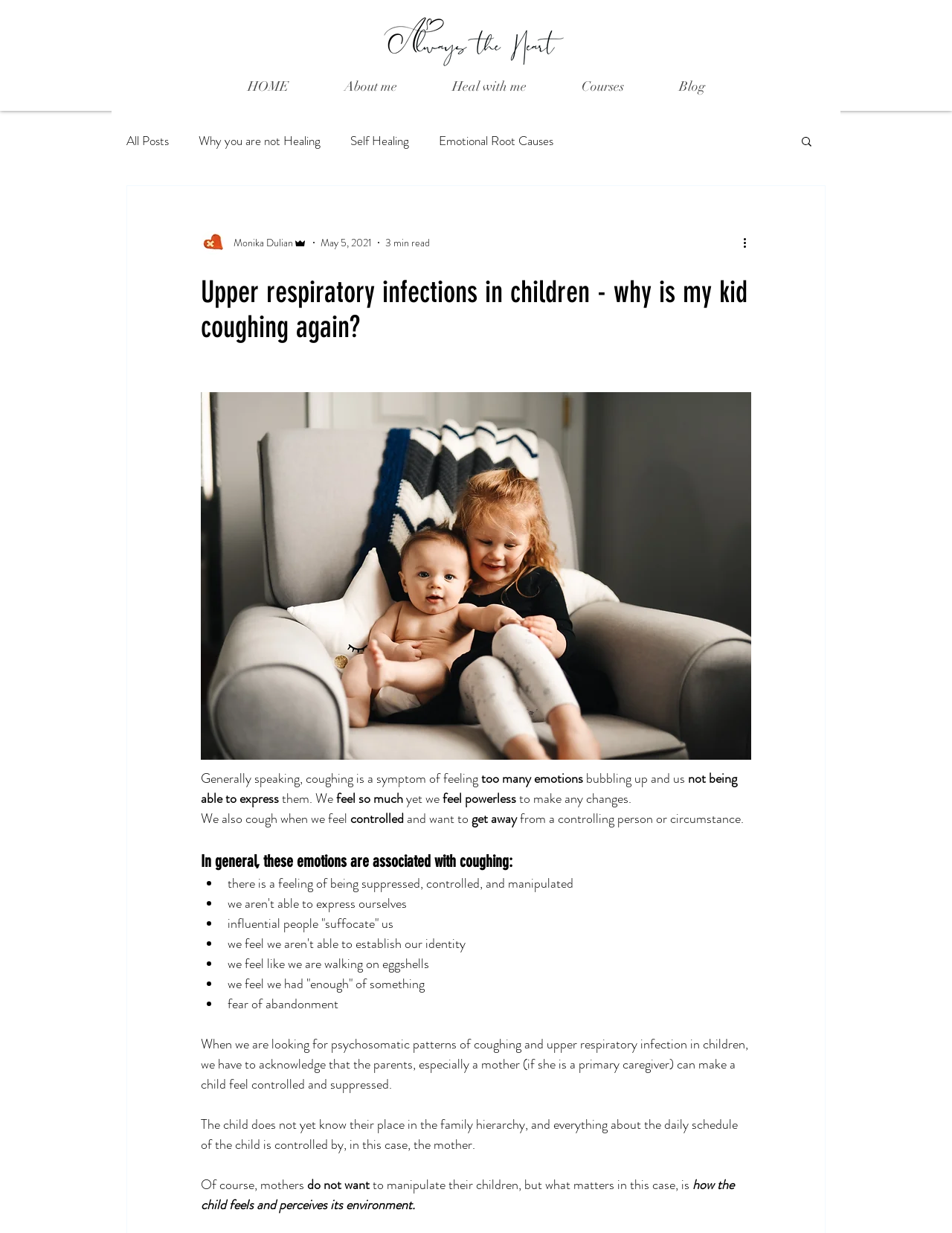Please determine the bounding box coordinates, formatted as (top-left x, top-left y, bottom-right x, bottom-right y), with all values as floating point numbers between 0 and 1. Identify the bounding box of the region described as: Heal with me

[0.446, 0.055, 0.582, 0.085]